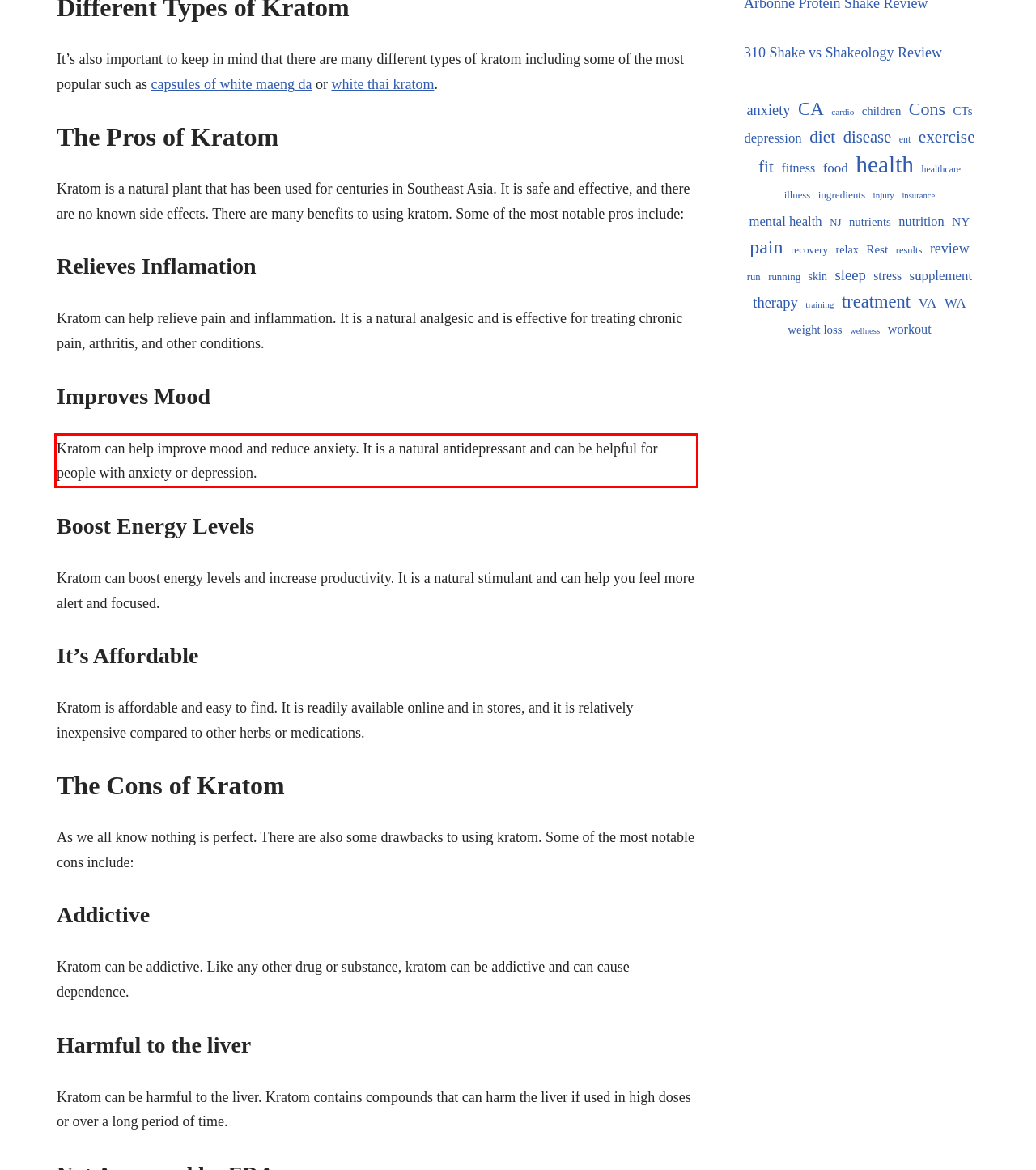Please recognize and transcribe the text located inside the red bounding box in the webpage image.

Kratom can help improve mood and reduce anxiety. It is a natural antidepressant and can be helpful for people with anxiety or depression.